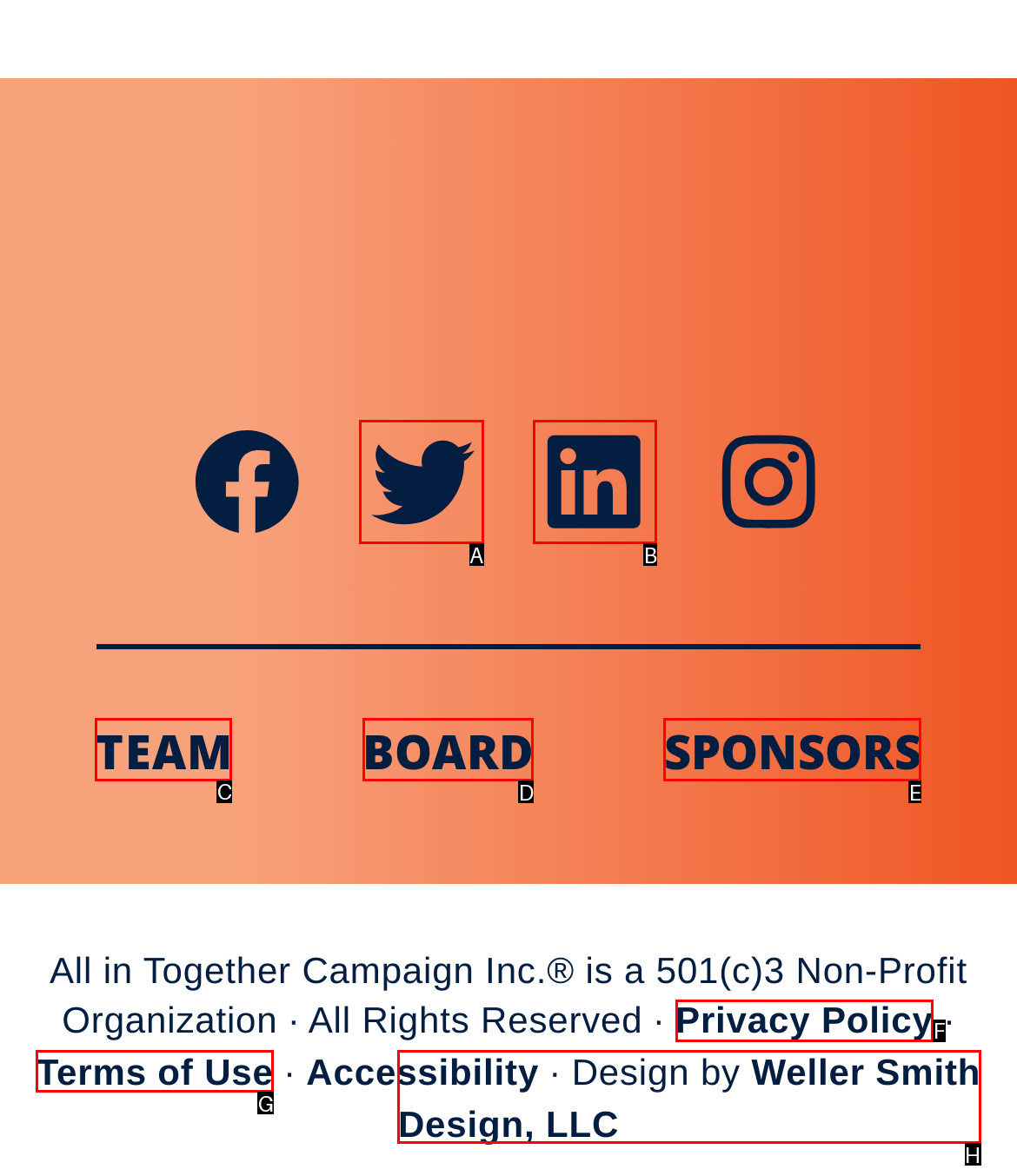What option should I click on to execute the task: Go to TEAM page? Give the letter from the available choices.

C